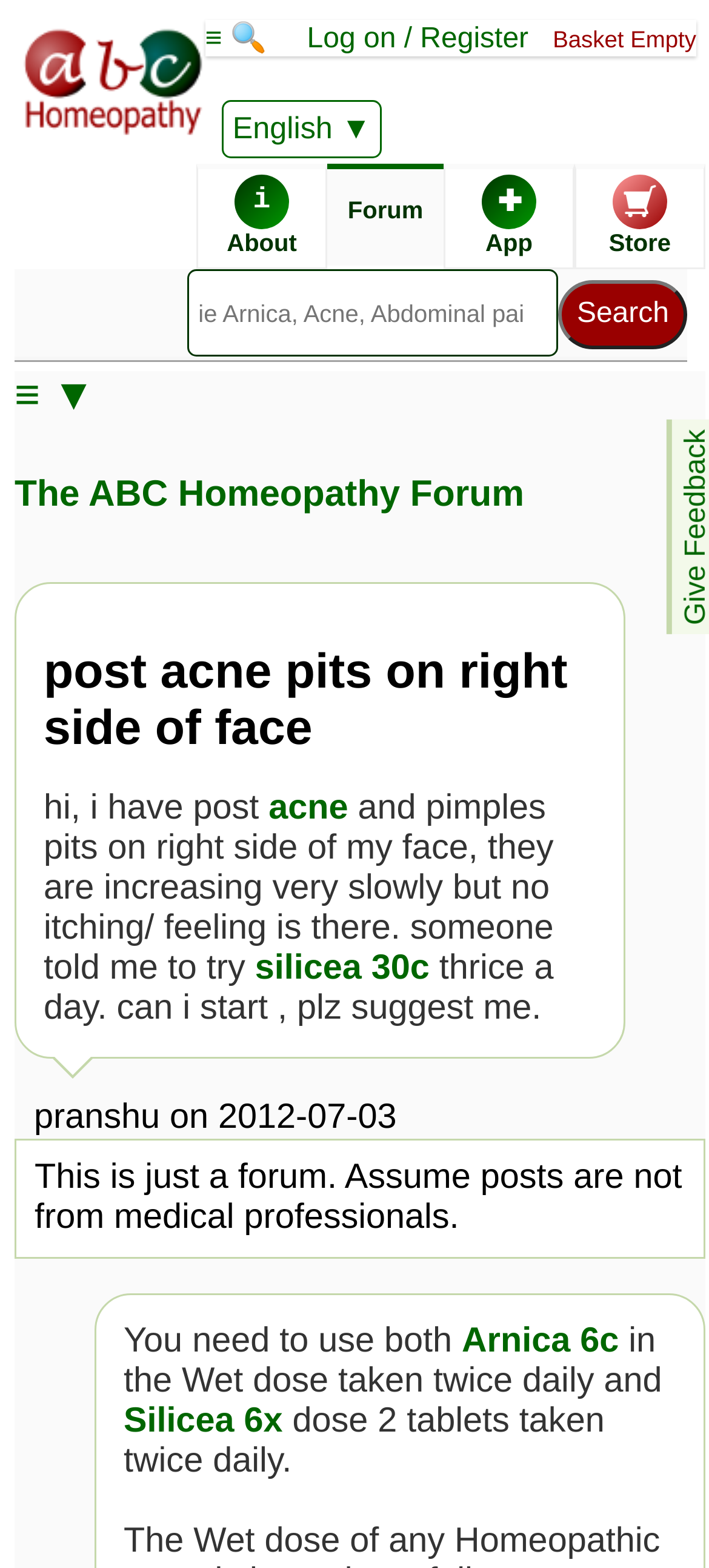Find the bounding box coordinates of the element I should click to carry out the following instruction: "Read the post about post acne pits on right side of face".

[0.062, 0.41, 0.841, 0.482]